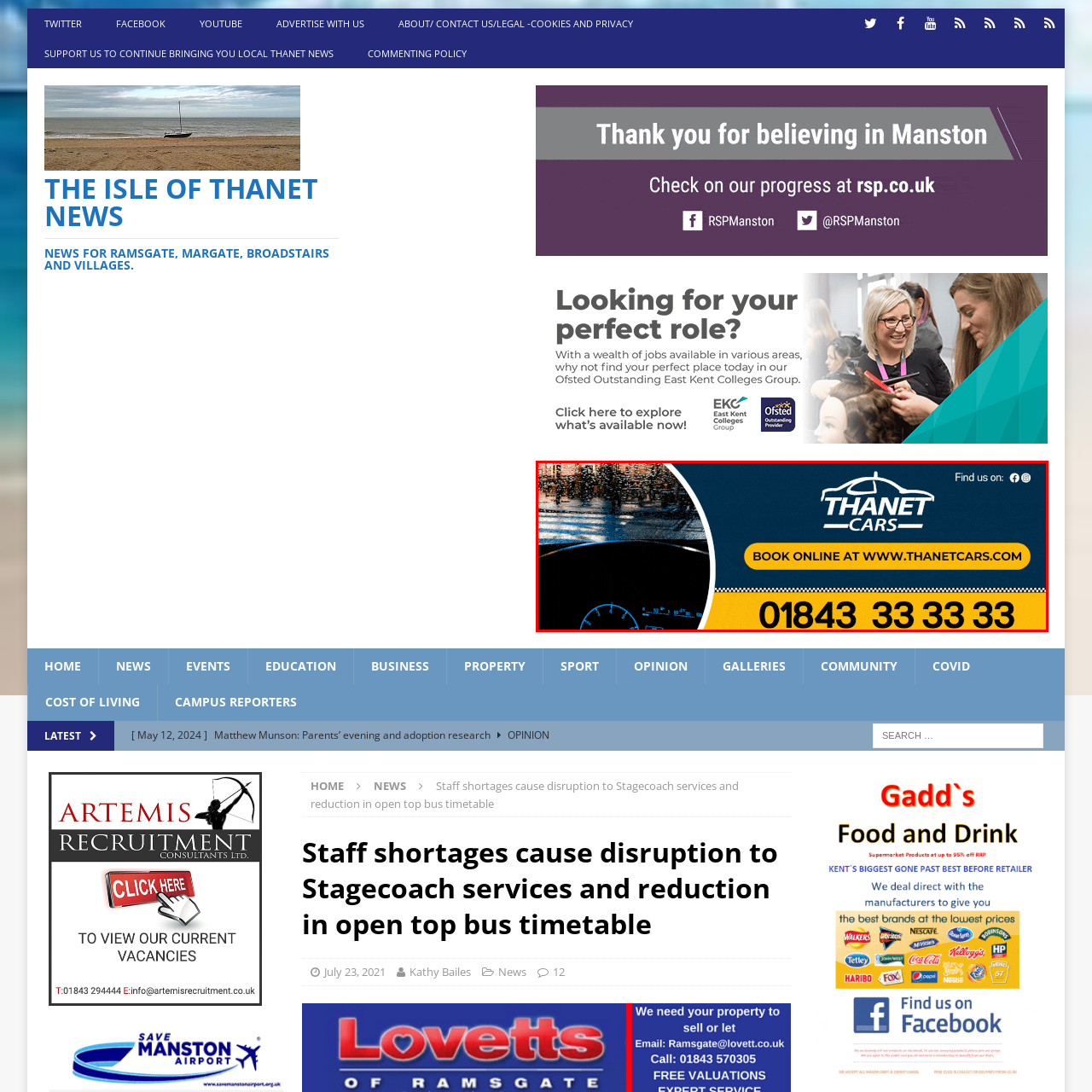Refer to the image contained within the red box, What is the website of Thanet Cars?
 Provide your response as a single word or phrase.

WWW.THANETCARS.COM